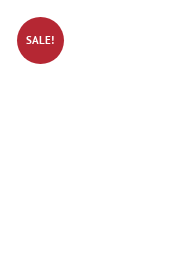Provide a comprehensive description of the image.

The image features a prominent circular badge with the word "SALE!" displayed in bright white text against a vibrant red background. It is designed to attract attention and highlight promotional discounts or special offers on products available on the webpage. The positioning of the badge suggests it is part of a marketing campaign aimed at enticing customers to take advantage of limited-time deals, potentially related to various books offered on the site. This visual cue is particularly effective in the retail context, signaling urgency and encouraging shoppers to explore the sale items further.